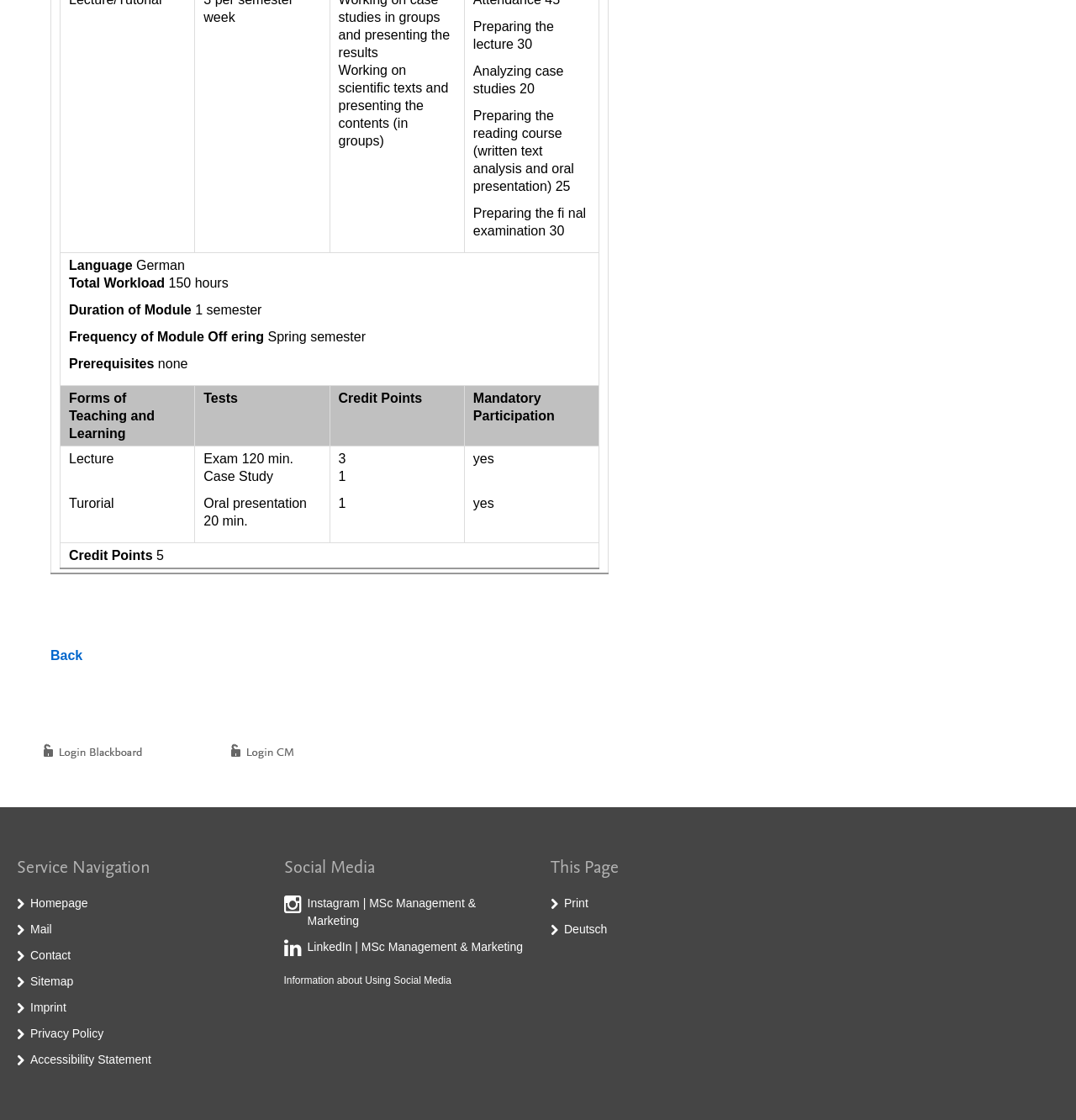Identify the bounding box coordinates of the specific part of the webpage to click to complete this instruction: "Switch to German".

[0.524, 0.824, 0.564, 0.836]